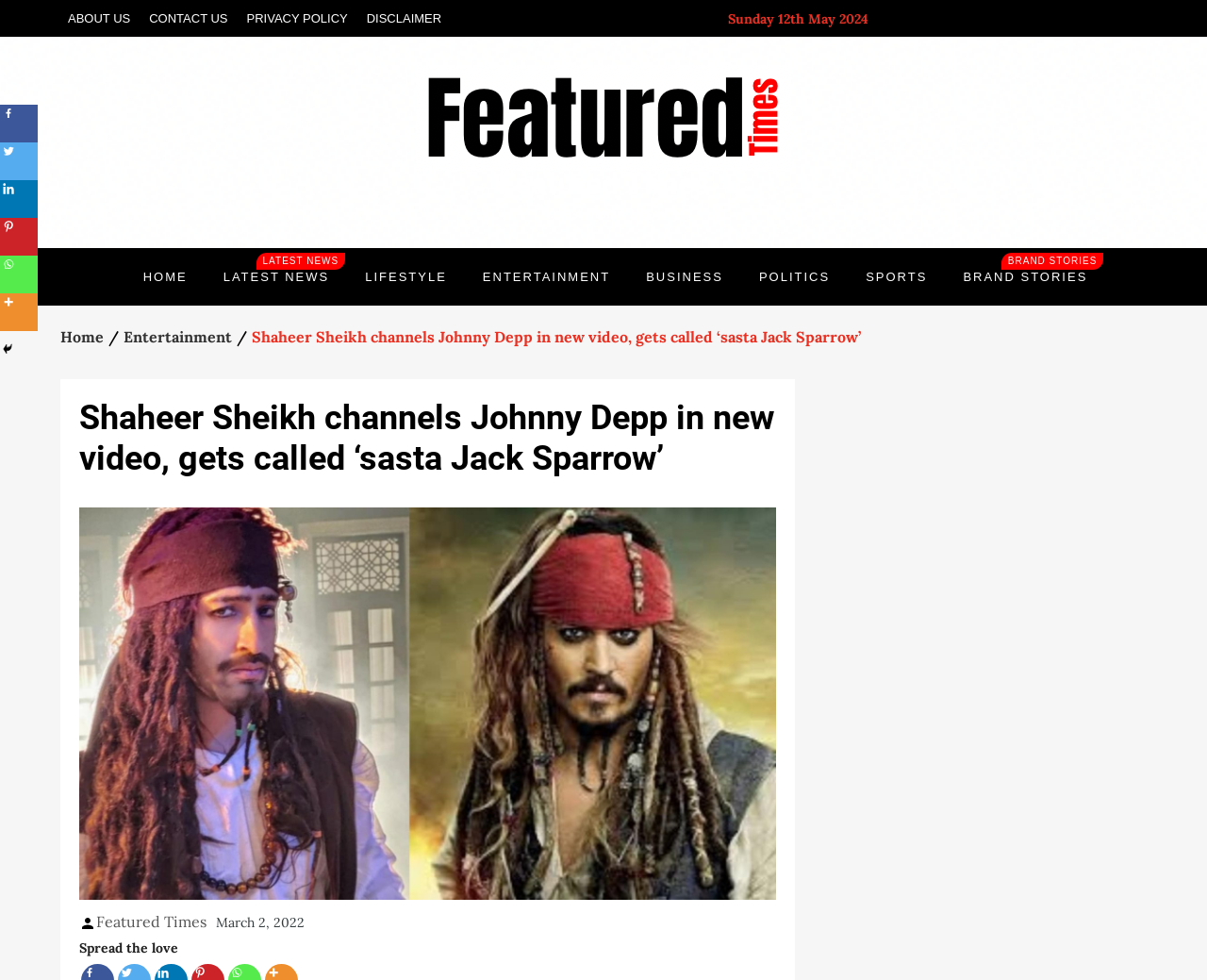Locate the bounding box coordinates of the area to click to fulfill this instruction: "Read the latest Indian news". The bounding box should be presented as four float numbers between 0 and 1, in the order [left, top, right, bottom].

[0.451, 0.209, 0.549, 0.226]